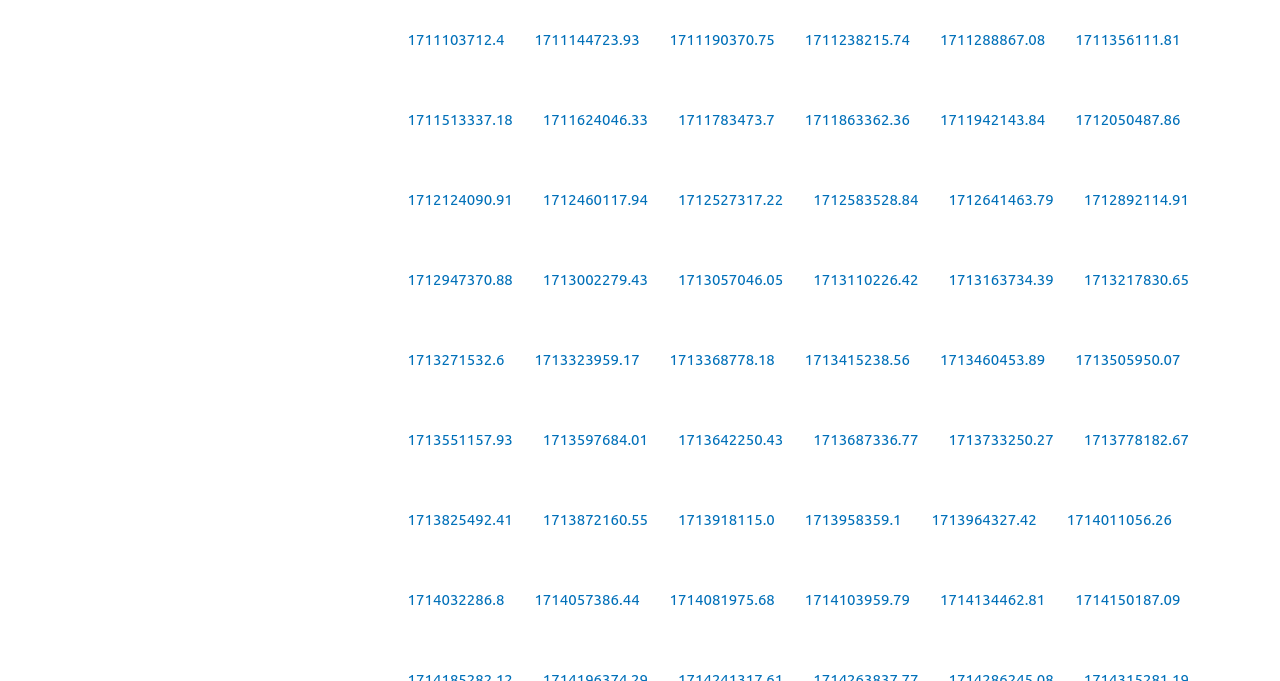Provide the bounding box coordinates for the UI element that is described by this text: "1712050487.86". The coordinates should be in the form of four float numbers between 0 and 1: [left, top, right, bottom].

[0.828, 0.117, 0.934, 0.235]